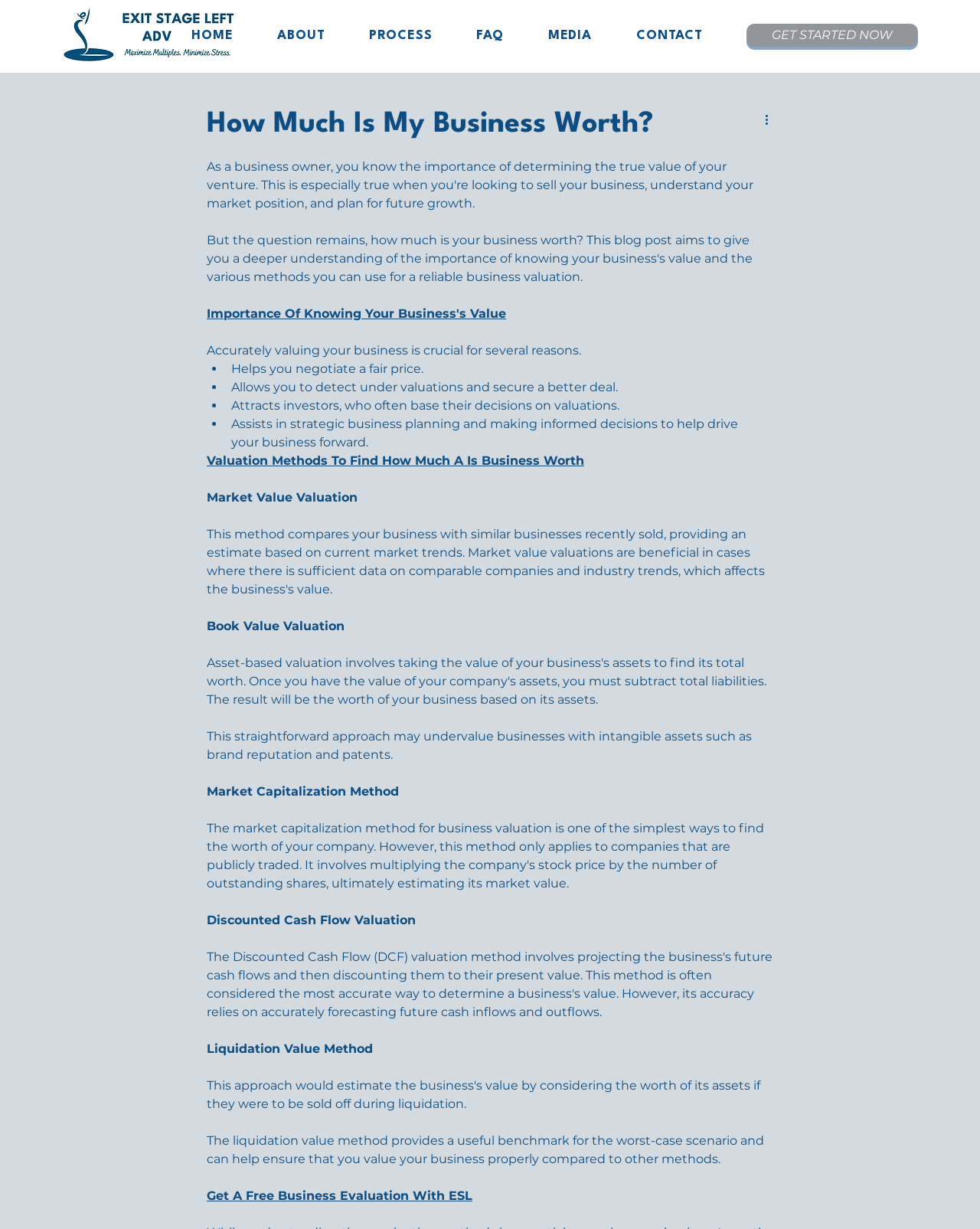Please reply to the following question with a single word or a short phrase:
What is the purpose of the Discounted Cash Flow Valuation method?

To determine a business's value